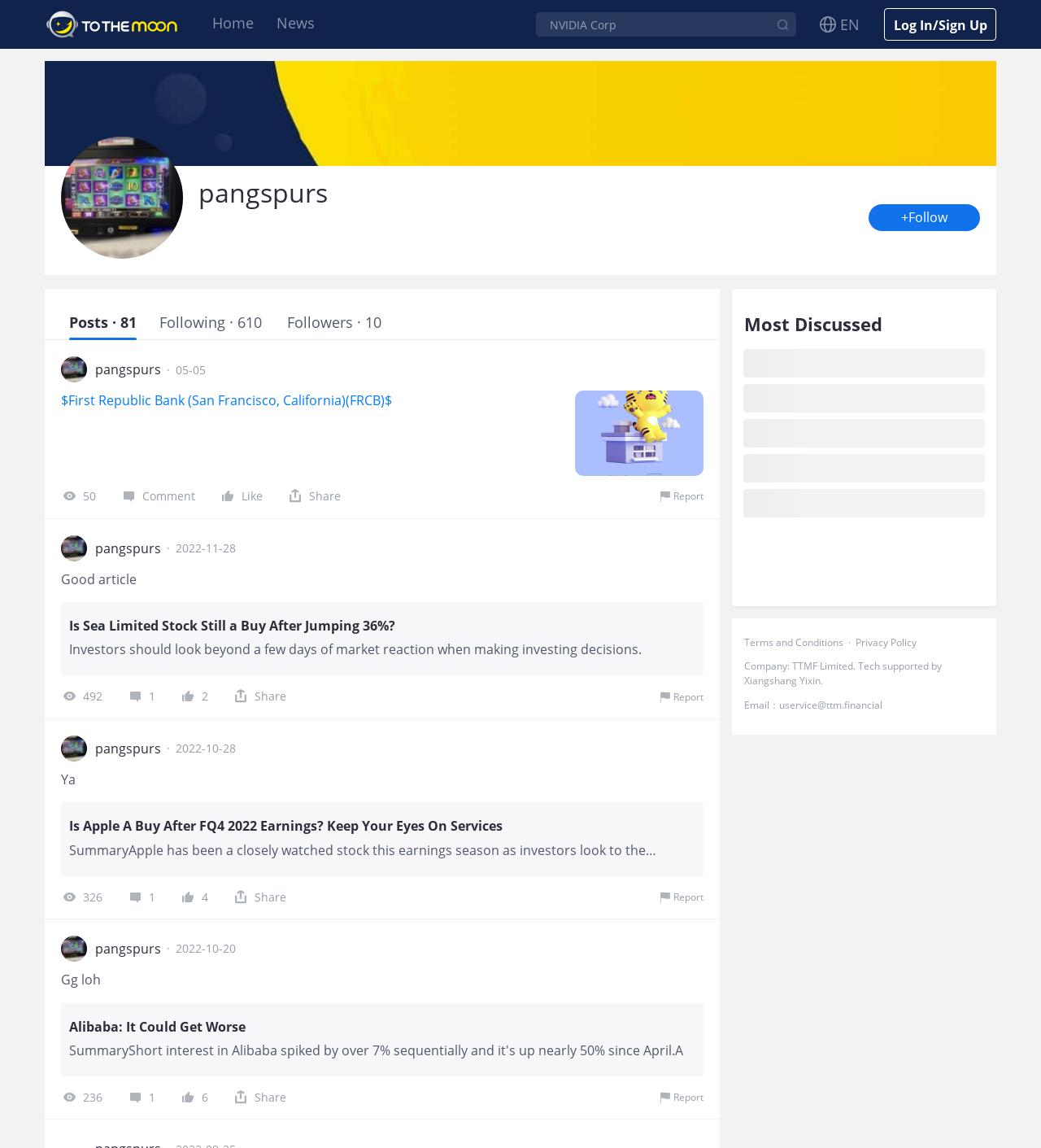Locate the bounding box coordinates of the region to be clicked to comply with the following instruction: "View post about First Republic Bank". The coordinates must be four float numbers between 0 and 1, in the form [left, top, right, bottom].

[0.059, 0.341, 0.38, 0.357]